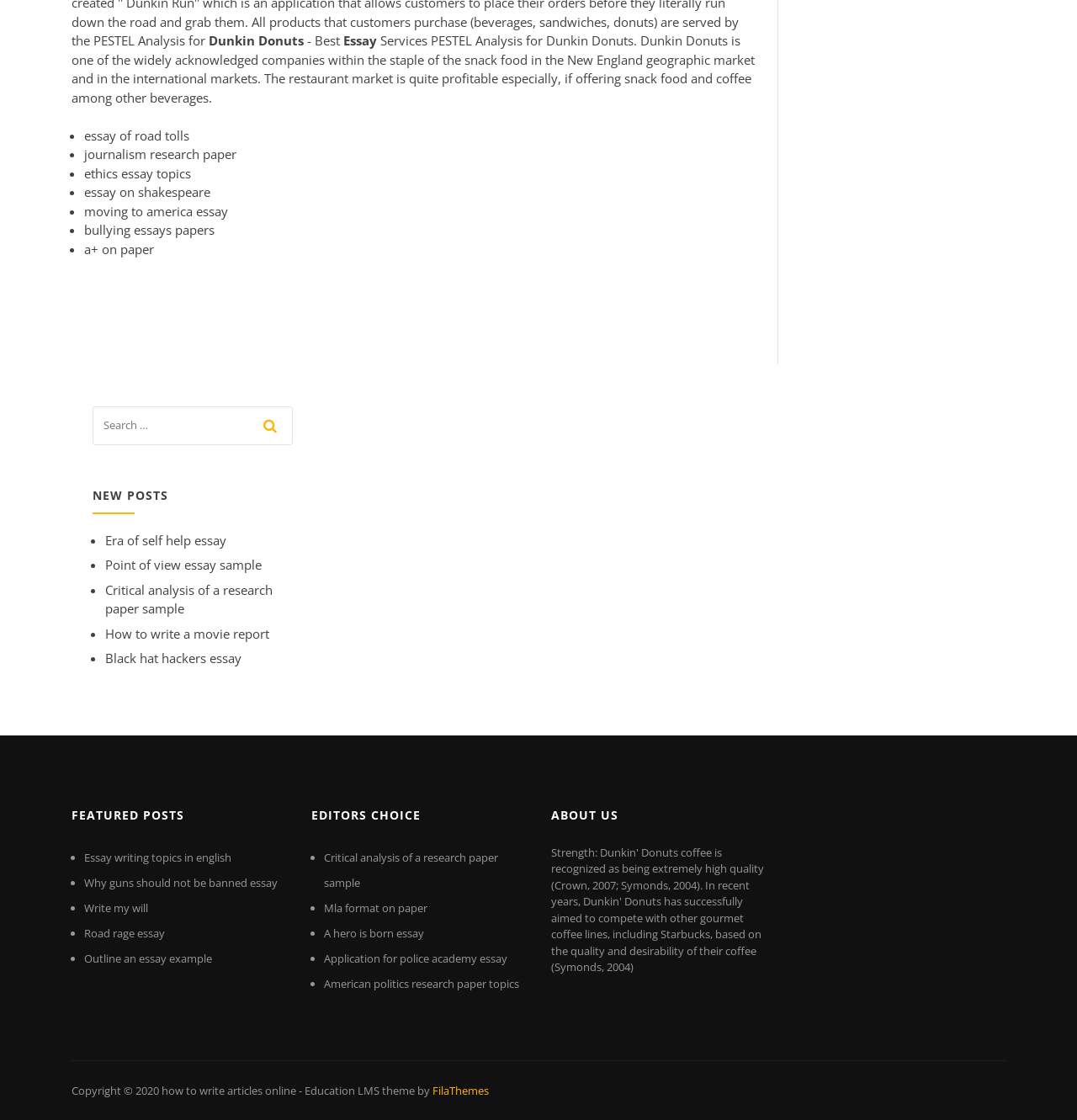What is the copyright year mentioned at the bottom of the webpage?
Please use the image to deliver a detailed and complete answer.

The static text element at the bottom of the webpage mentions 'Copyright © 2020', which indicates that the copyright year is 2020.